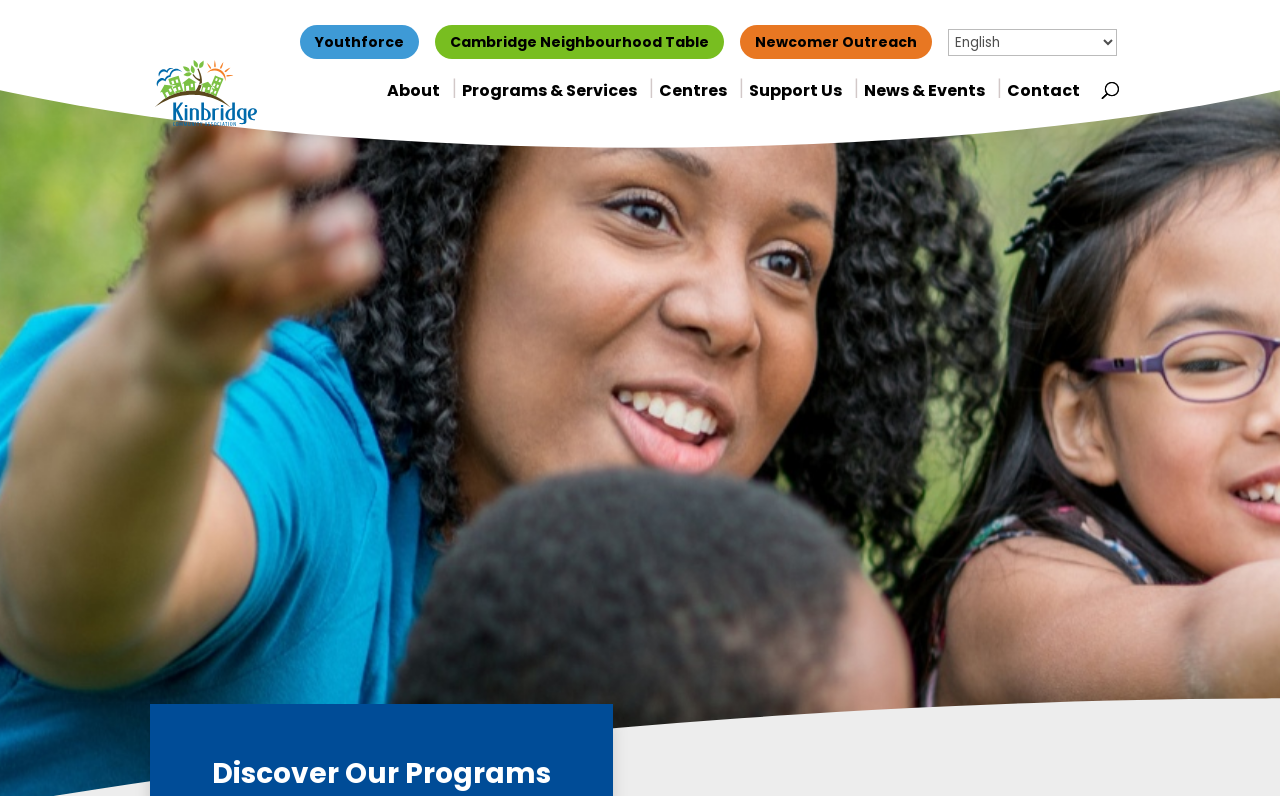What is the function of the search box?
Please provide a detailed answer to the question.

I found the answer by looking at the search box with the text 'Search for:', which suggests that it is used to search for something on the webpage.